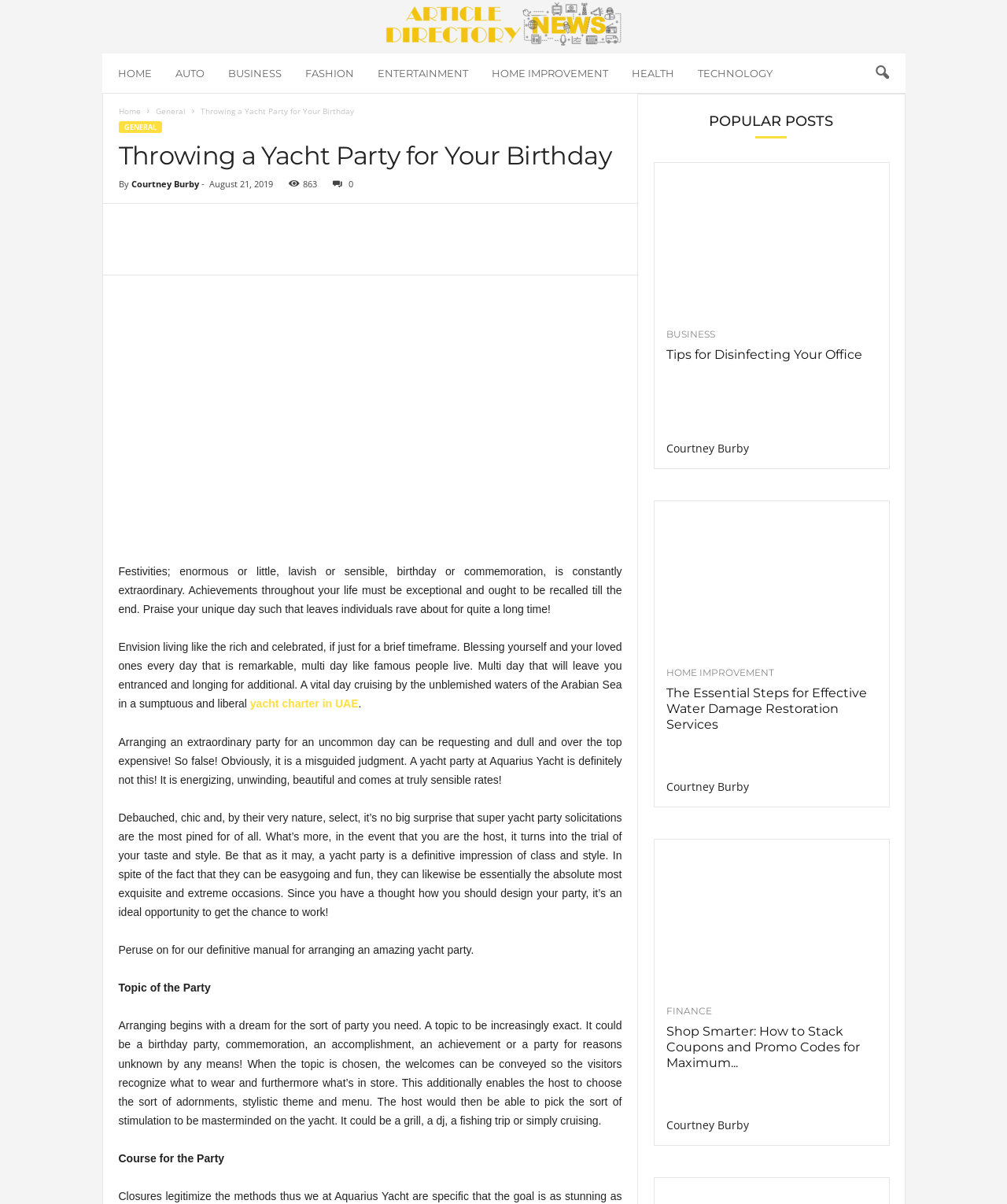What is the name of the yacht charter company mentioned?
Refer to the screenshot and deliver a thorough answer to the question presented.

I read the article and found that the name of the yacht charter company mentioned is Aquarius Yacht, as mentioned in the sentence 'A yacht party at Aquarius Yacht is definitely not this!'.